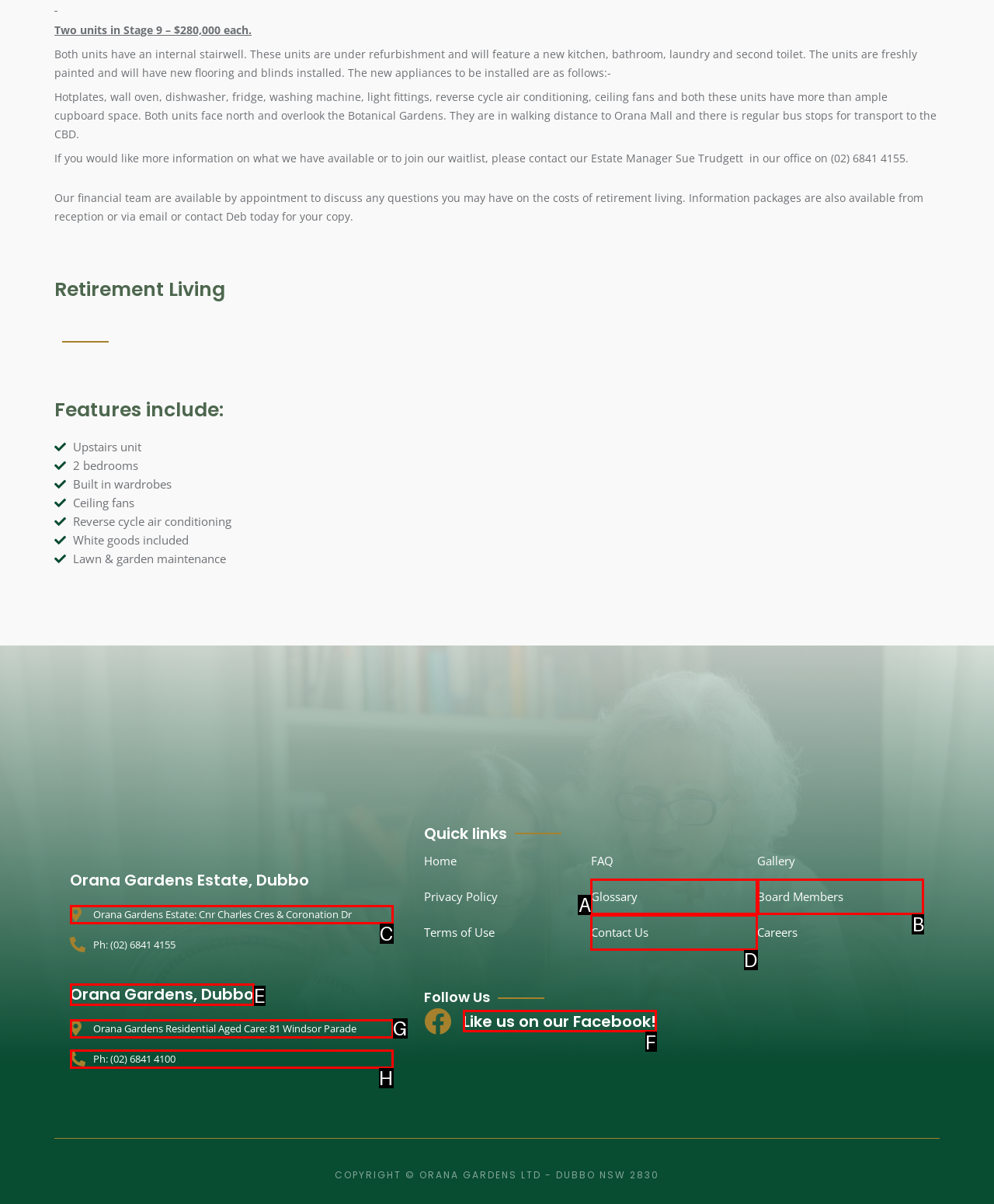Determine which option matches the element description: Ph: (02) 6841 4100
Reply with the letter of the appropriate option from the options provided.

H